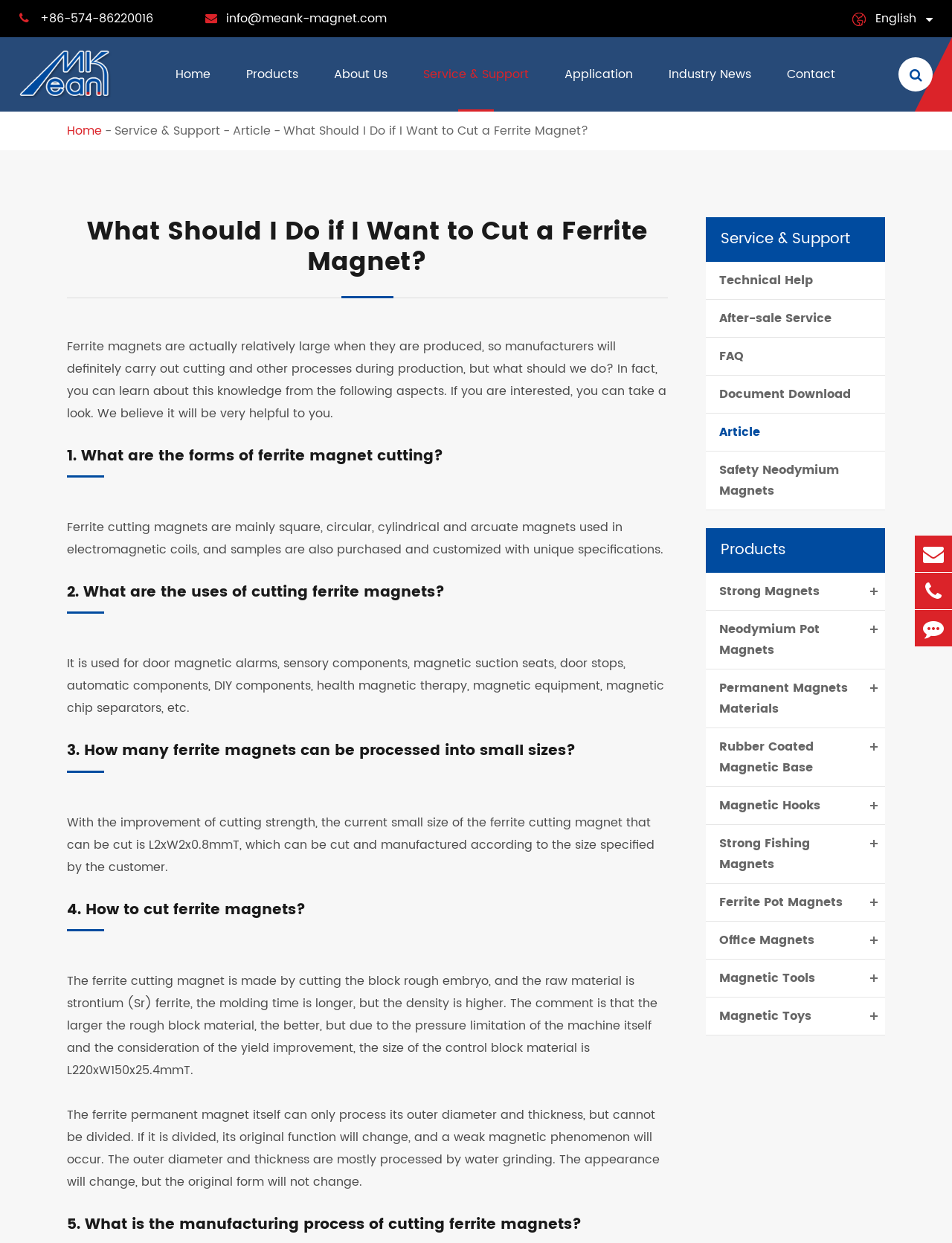Give a detailed account of the webpage.

This webpage is about ferrite magnets and their cutting processes. At the top, there is a header section with a phone number, email address, and a country flag icon. Below the header, there are links to different languages, including English, Japanese, French, and others.

The main content of the webpage is divided into sections, each with a heading and a paragraph of text. The first section is an introduction to ferrite magnets and their cutting processes. The subsequent sections discuss the forms of ferrite magnet cutting, their uses, how many ferrite magnets can be processed into small sizes, and how to cut ferrite magnets.

On the left side of the webpage, there is a navigation menu with links to different sections, including Home, Products, About Us, Service & Support, Application, Industry News, and Contact. There is also a search bar at the top right corner of the webpage.

At the bottom of the webpage, there are links to various resources, including Technical Help, After-sale Service, FAQ, Document Download, and Article. There are also links to different product categories, such as Strong Magnets, Neodymium Pot Magnets, and Ferrite Pot Magnets.

In the footer section, there are links to contact the company, including email, phone number, and a feedback form.